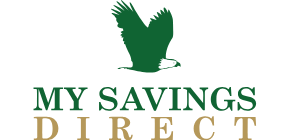Explain the content of the image in detail.

The image features the logo of MySavingsDirect, prominently displaying an eagle in flight above the text. The name "MY SAVINGS DIRECT" is styled in a bold, green font, with "DIRECT" presented in gold underneath. This logo reflects the bank’s focus on savings and financial services, symbolizing strength and reliability. MySavingsDirect is known for providing competitive interest rates and accessible online banking options, catering to customers seeking straightforward savings solutions. The design emphasizes clarity and trust, appealing to individuals looking to maximize their savings efficiently.